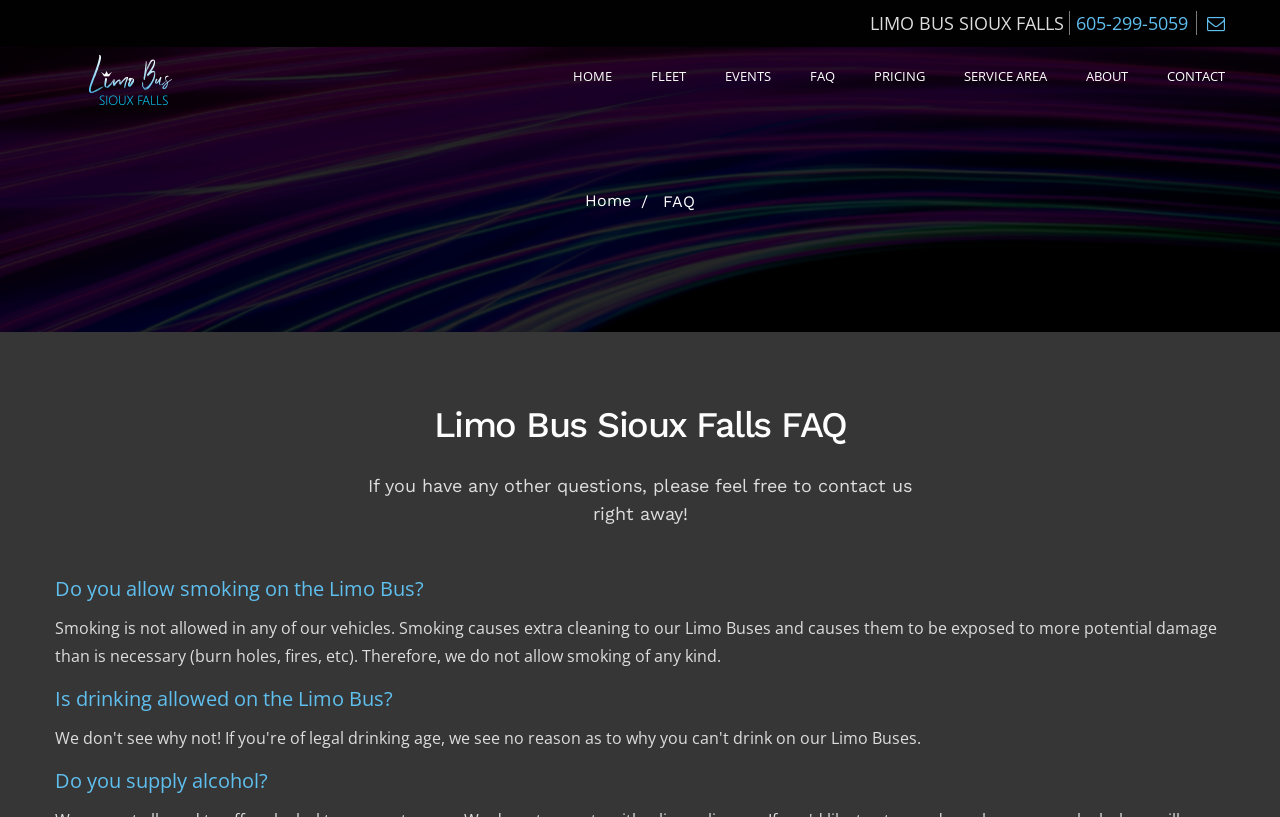Locate the bounding box coordinates of the element that needs to be clicked to carry out the instruction: "Check the 'FAQ' section". The coordinates should be given as four float numbers ranging from 0 to 1, i.e., [left, top, right, bottom].

[0.633, 0.067, 0.652, 0.119]